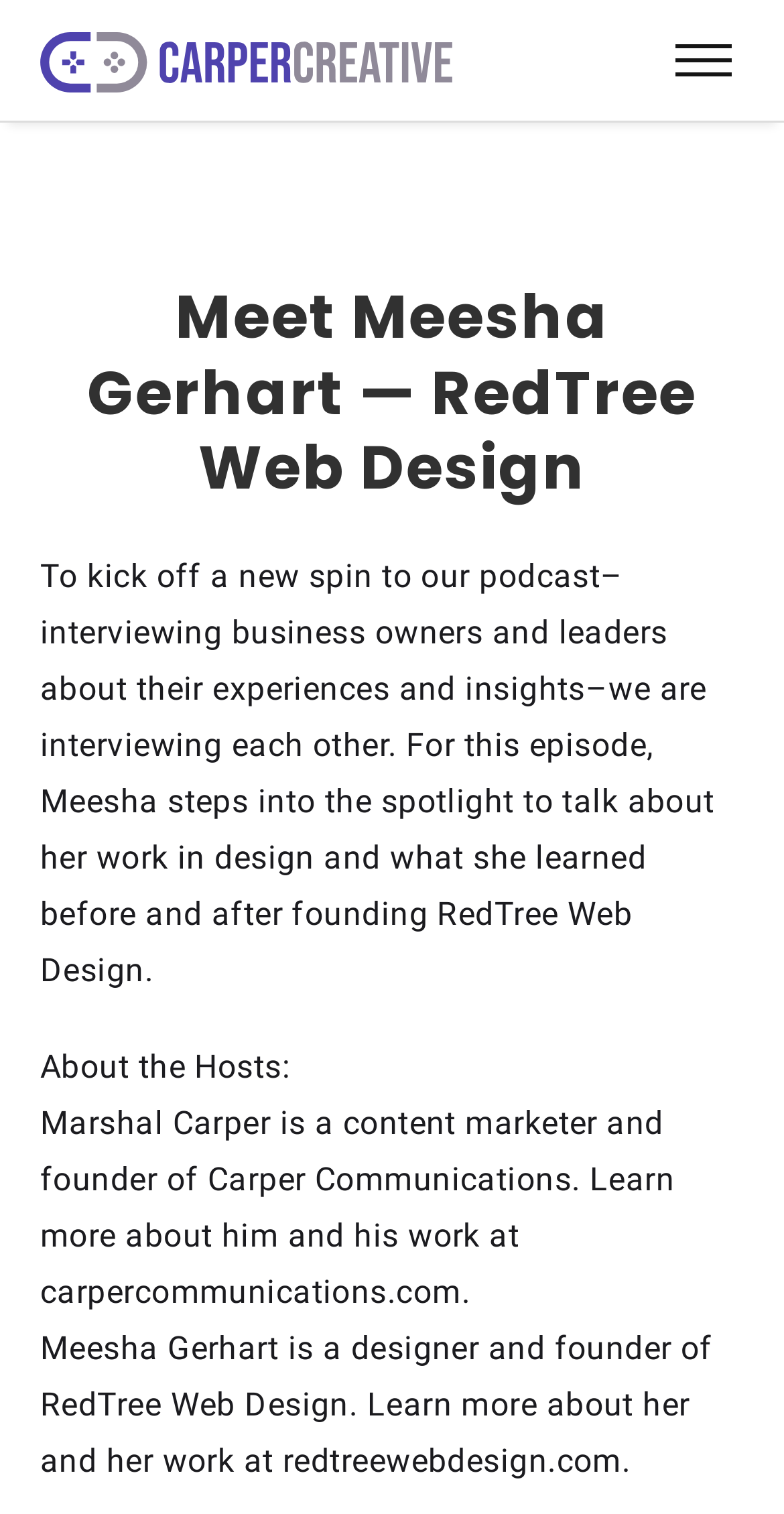Answer the question with a brief word or phrase:
How many hosts are mentioned on the webpage?

2